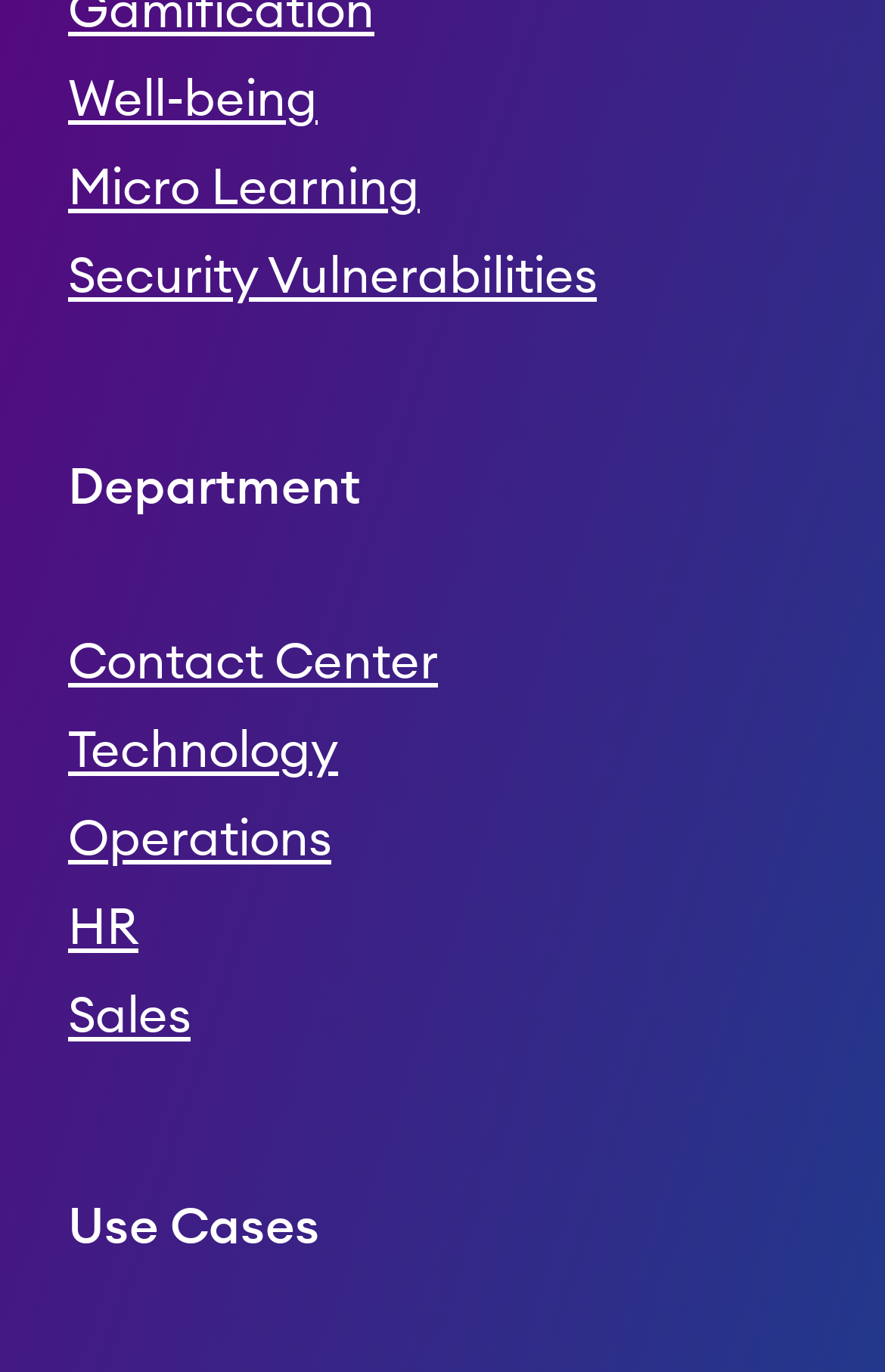Please identify the bounding box coordinates of the clickable area that will fulfill the following instruction: "view Department". The coordinates should be in the format of four float numbers between 0 and 1, i.e., [left, top, right, bottom].

[0.077, 0.333, 0.923, 0.379]